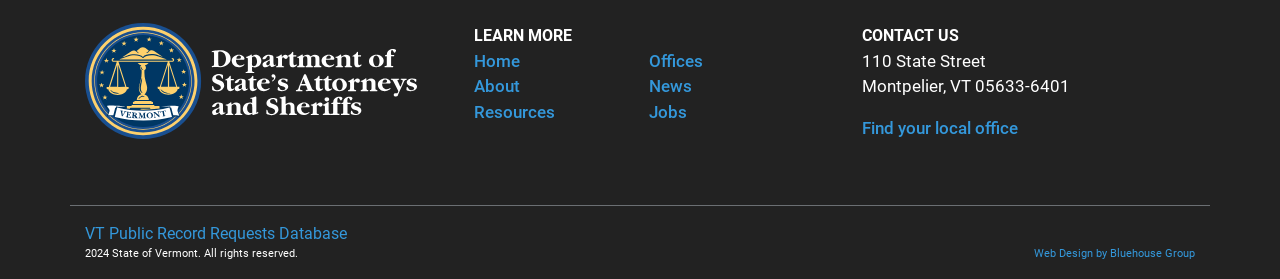What is the department's name?
Provide a detailed and extensive answer to the question.

I found the department's name by looking at the image element at the top of the webpage, which has the OCR text 'Department of State's Attorneys and Sheriffs'.